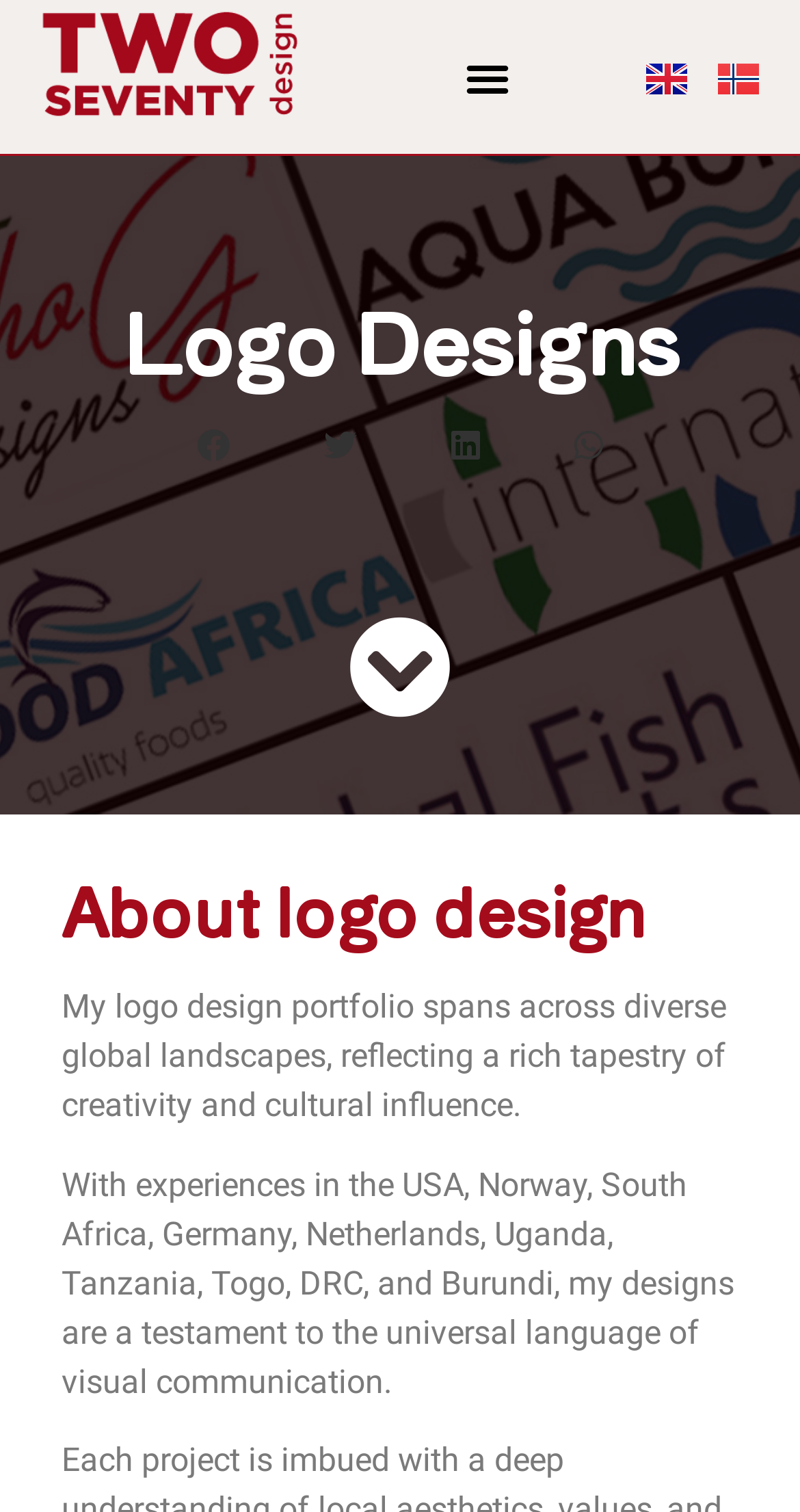Given the webpage screenshot, identify the bounding box of the UI element that matches this description: "Menu".

[0.567, 0.029, 0.651, 0.073]